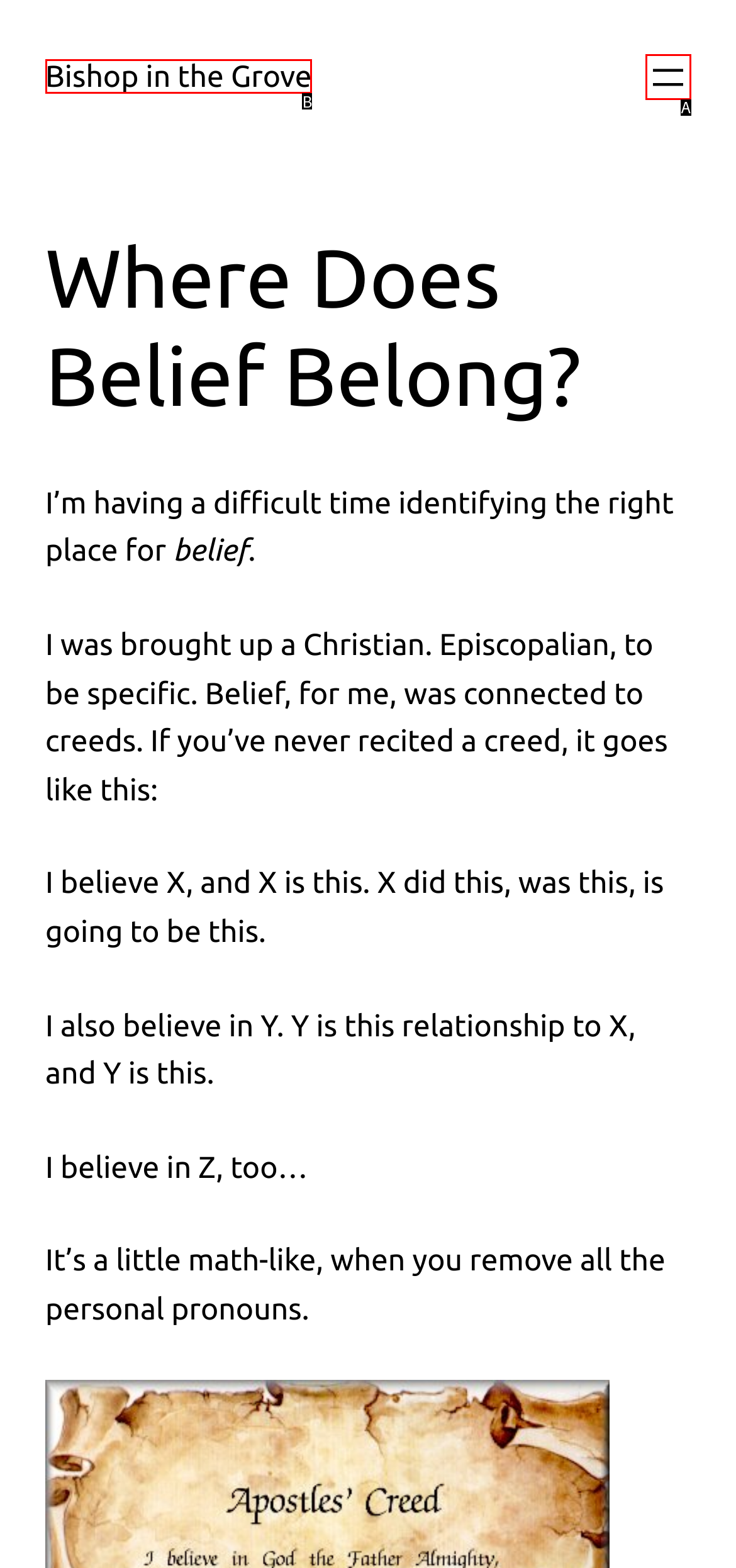Select the letter from the given choices that aligns best with the description: Bishop in the Grove. Reply with the specific letter only.

B